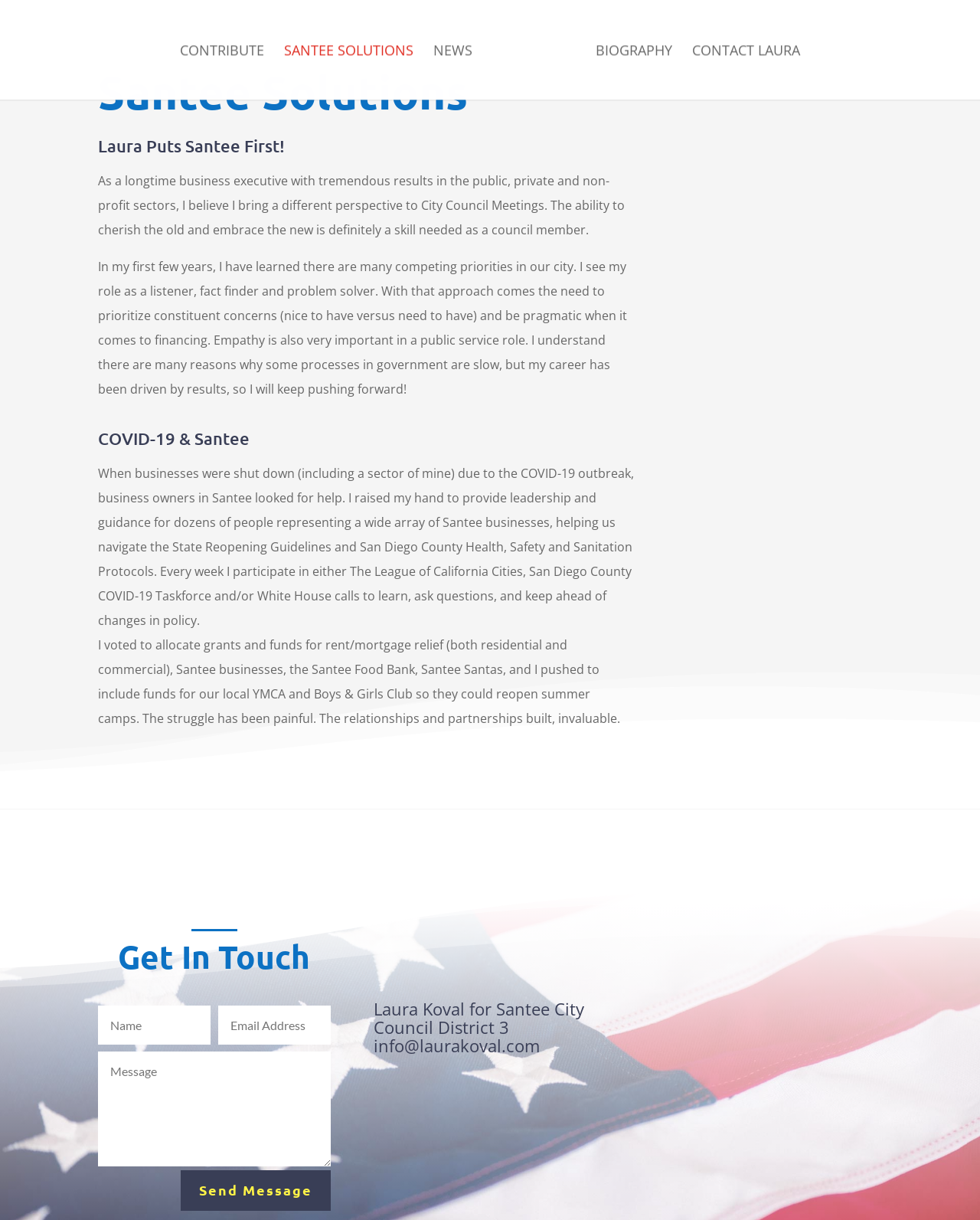What is Laura Koval's profession?
Refer to the screenshot and deliver a thorough answer to the question presented.

Based on the webpage, Laura Koval is described as a 'longtime business executive' in the public, private, and non-profit sectors, indicating her profession.